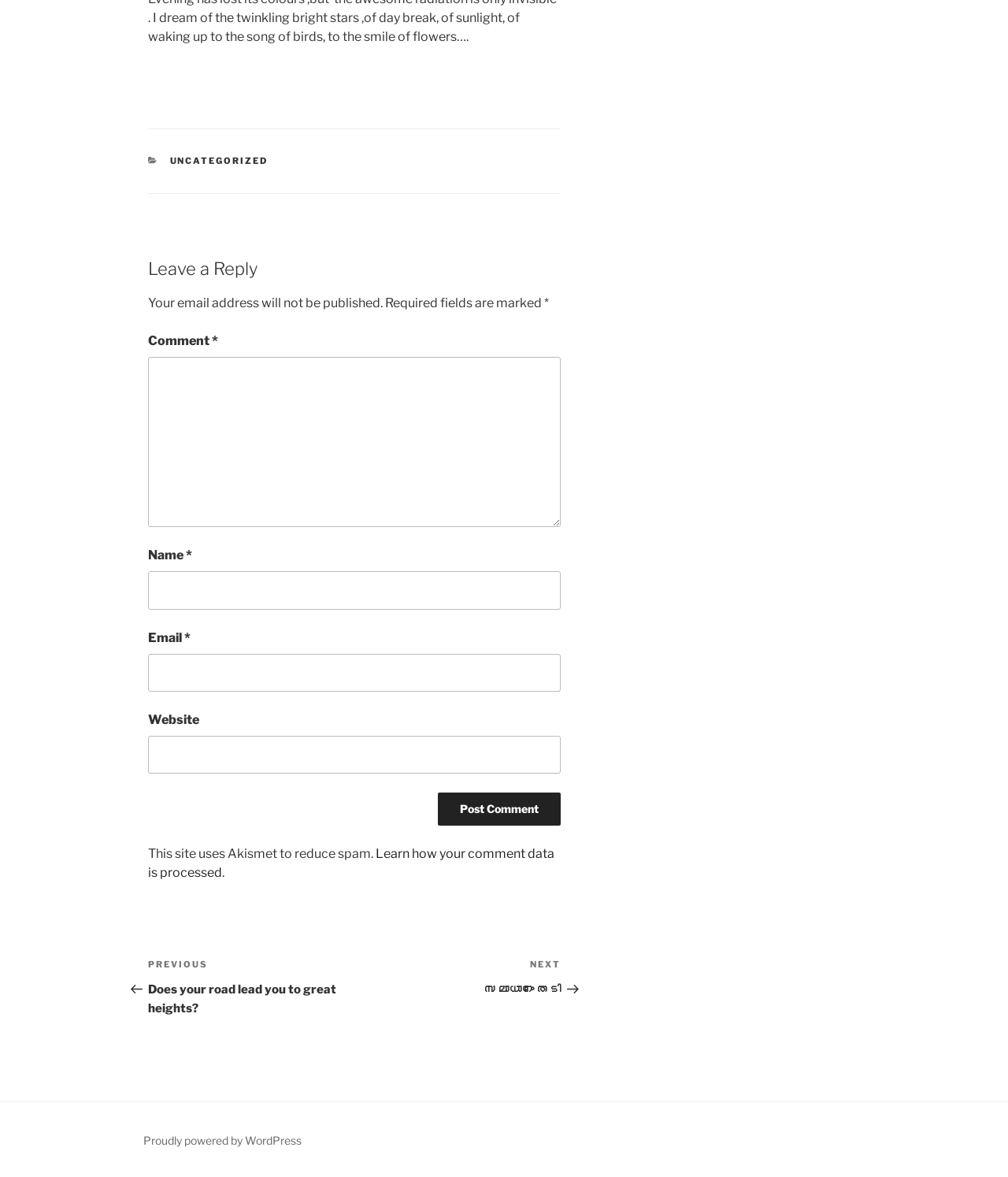Answer the question below using just one word or a short phrase: 
What is the name of the platform powering this site?

WordPress